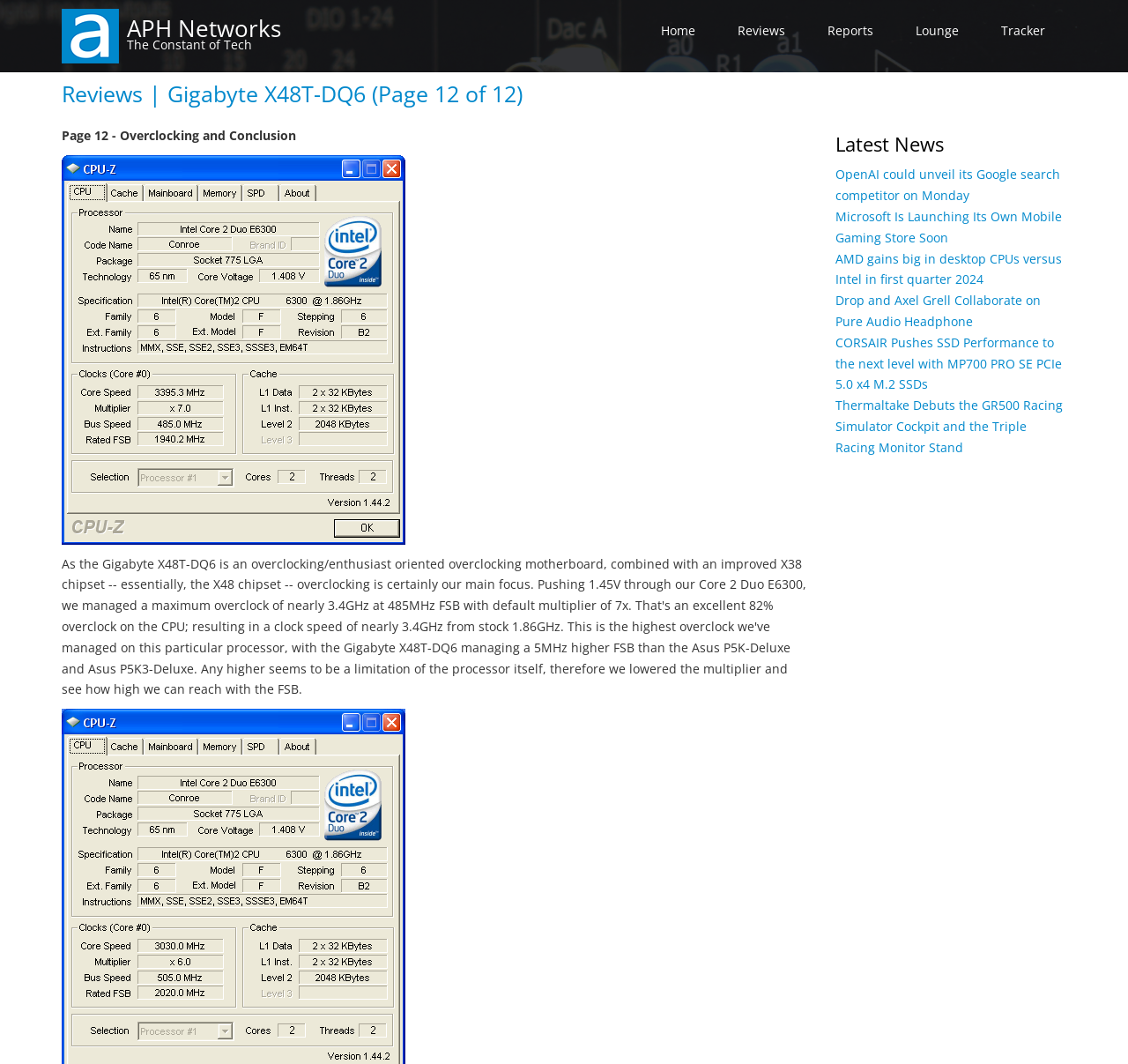Locate the bounding box coordinates of the clickable region to complete the following instruction: "go to home page."

[0.055, 0.025, 0.105, 0.04]